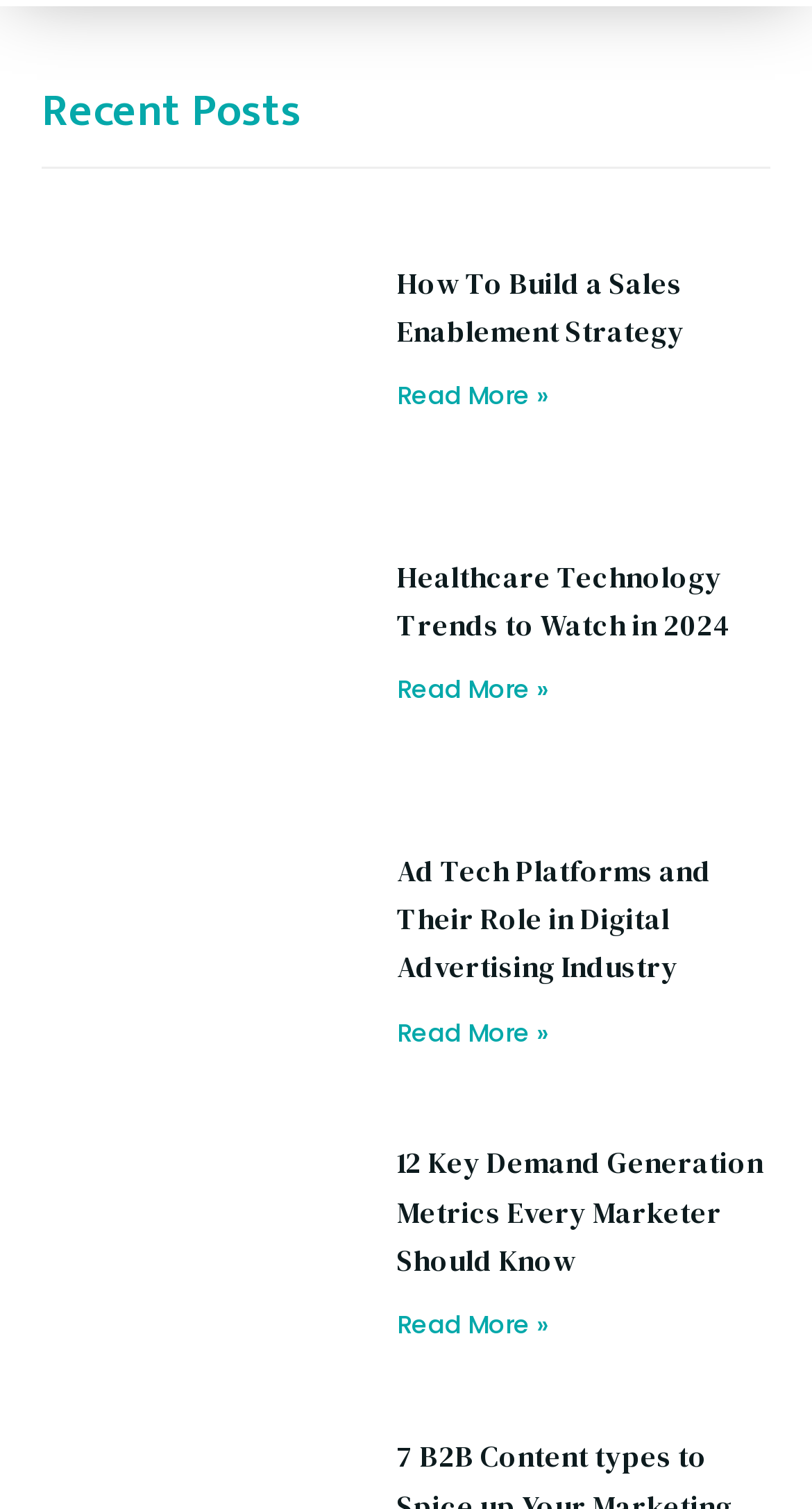Extract the bounding box coordinates of the UI element described by: "Read More »". The coordinates should include four float numbers ranging from 0 to 1, e.g., [left, top, right, bottom].

[0.488, 0.866, 0.676, 0.89]